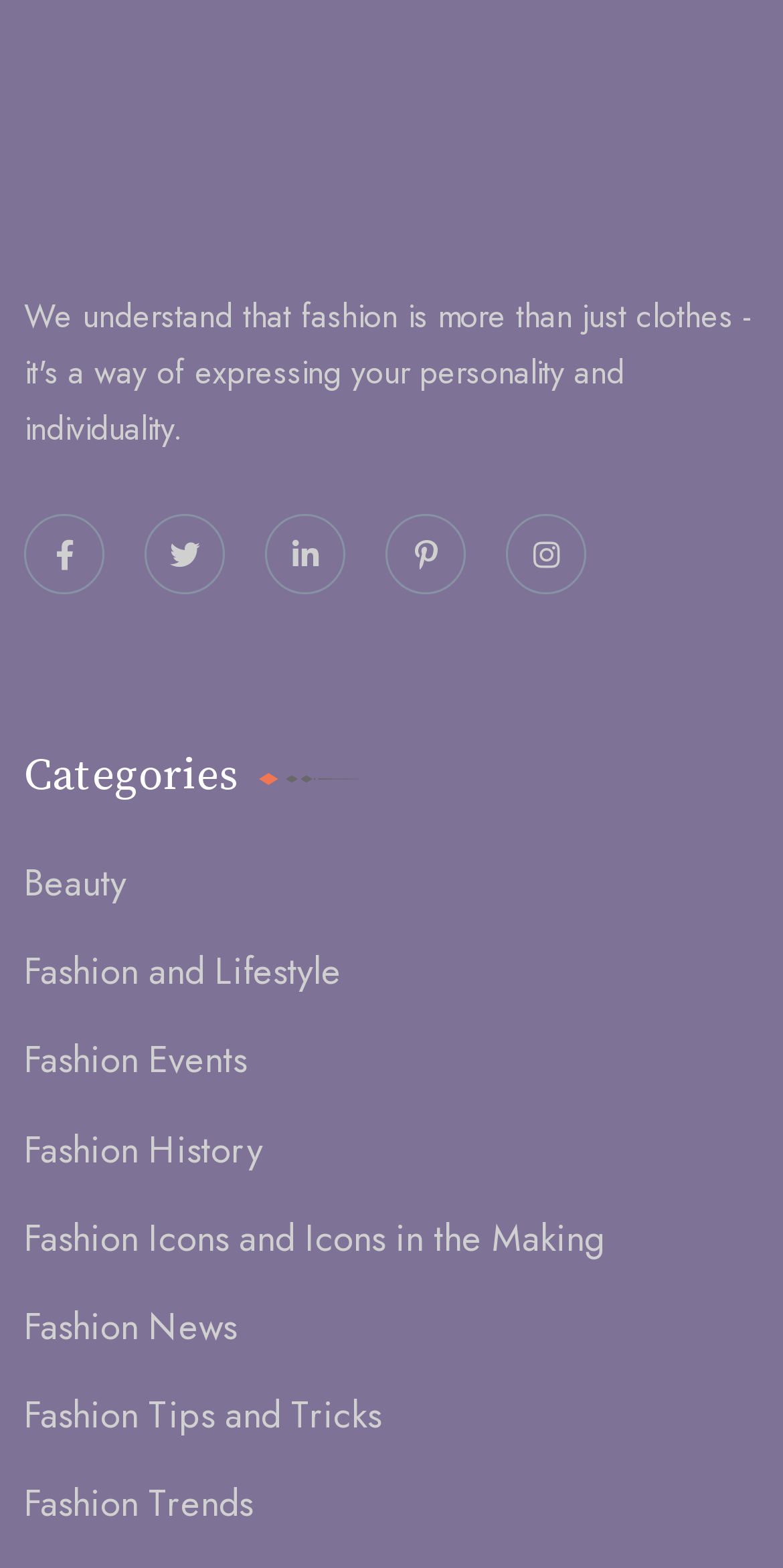Specify the bounding box coordinates (top-left x, top-left y, bottom-right x, bottom-right y) of the UI element in the screenshot that matches this description: Fashion History

[0.031, 0.718, 0.336, 0.75]